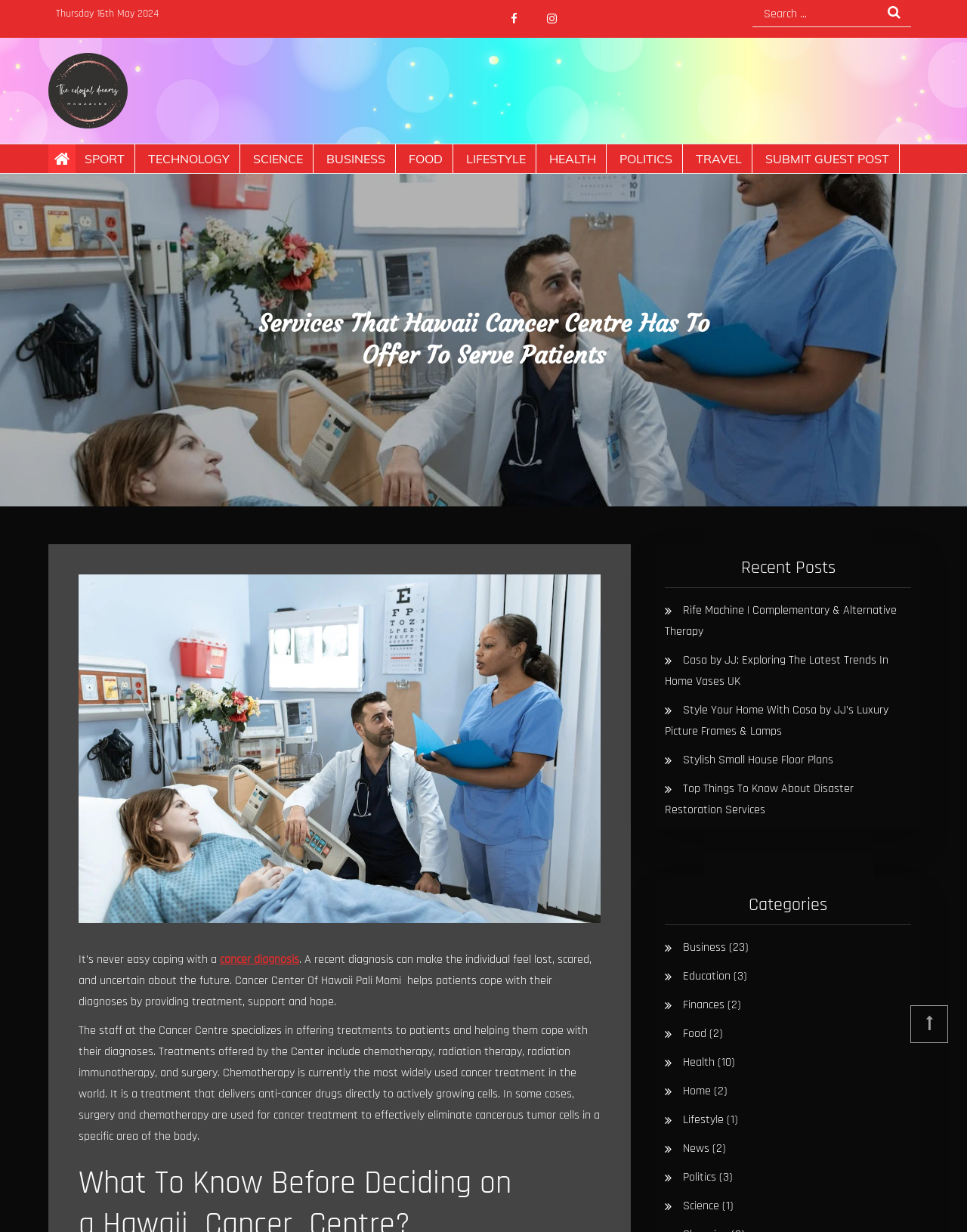Based on the element description: "What We Treat", identify the bounding box coordinates for this UI element. The coordinates must be four float numbers between 0 and 1, listed as [left, top, right, bottom].

None